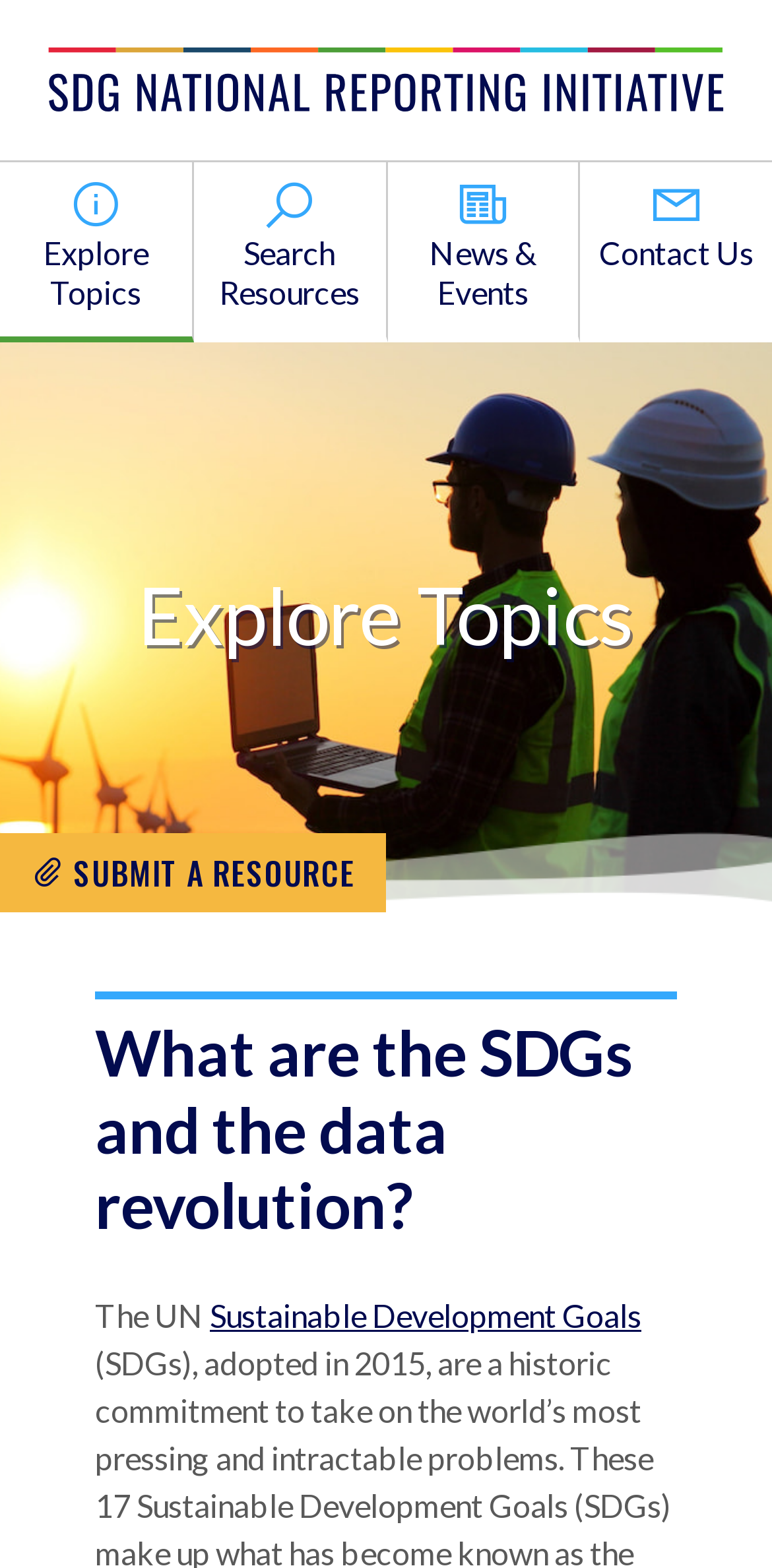Determine the bounding box coordinates for the HTML element mentioned in the following description: "Contact Us". The coordinates should be a list of four floats ranging from 0 to 1, represented as [left, top, right, bottom].

[0.752, 0.104, 1.0, 0.19]